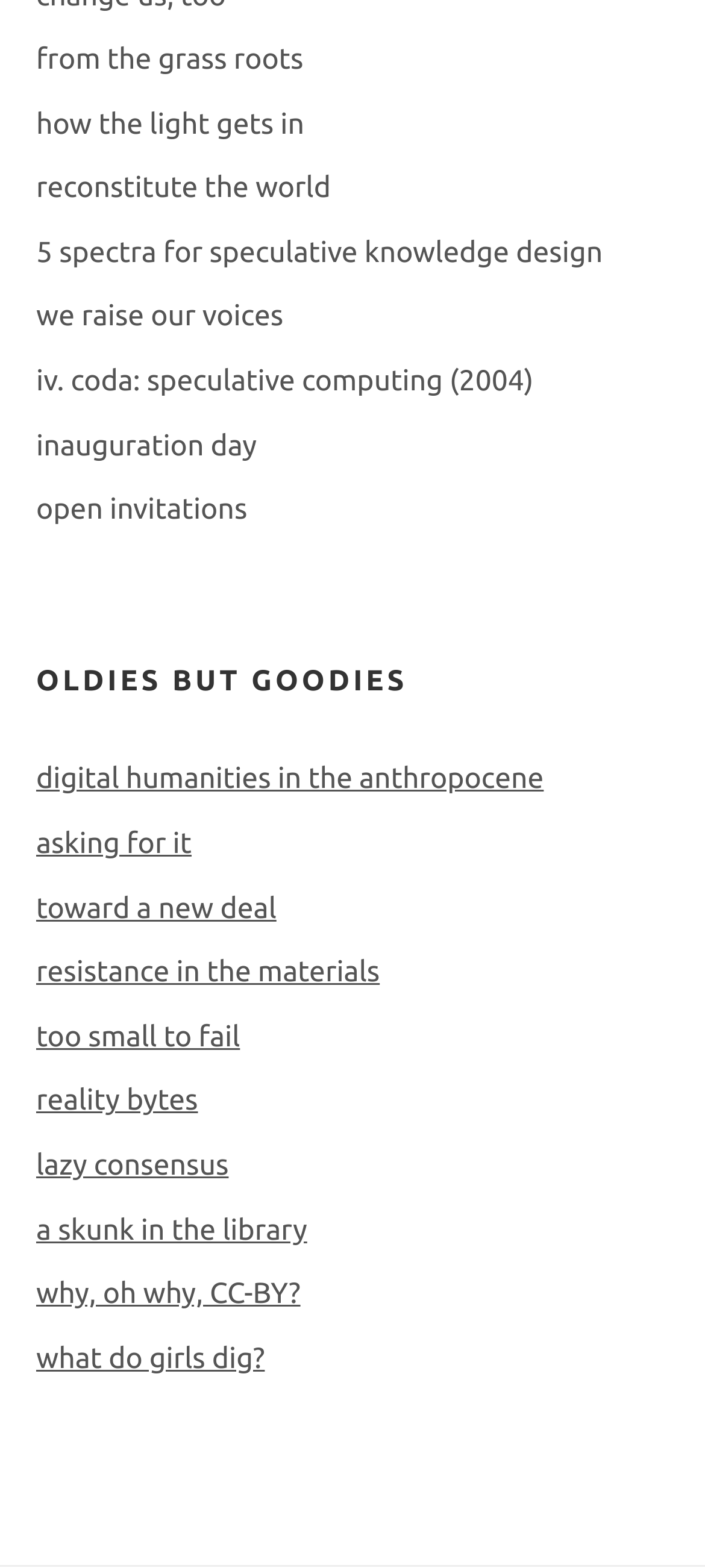Please indicate the bounding box coordinates of the element's region to be clicked to achieve the instruction: "explore 'inauguration day'". Provide the coordinates as four float numbers between 0 and 1, i.e., [left, top, right, bottom].

[0.051, 0.274, 0.364, 0.295]